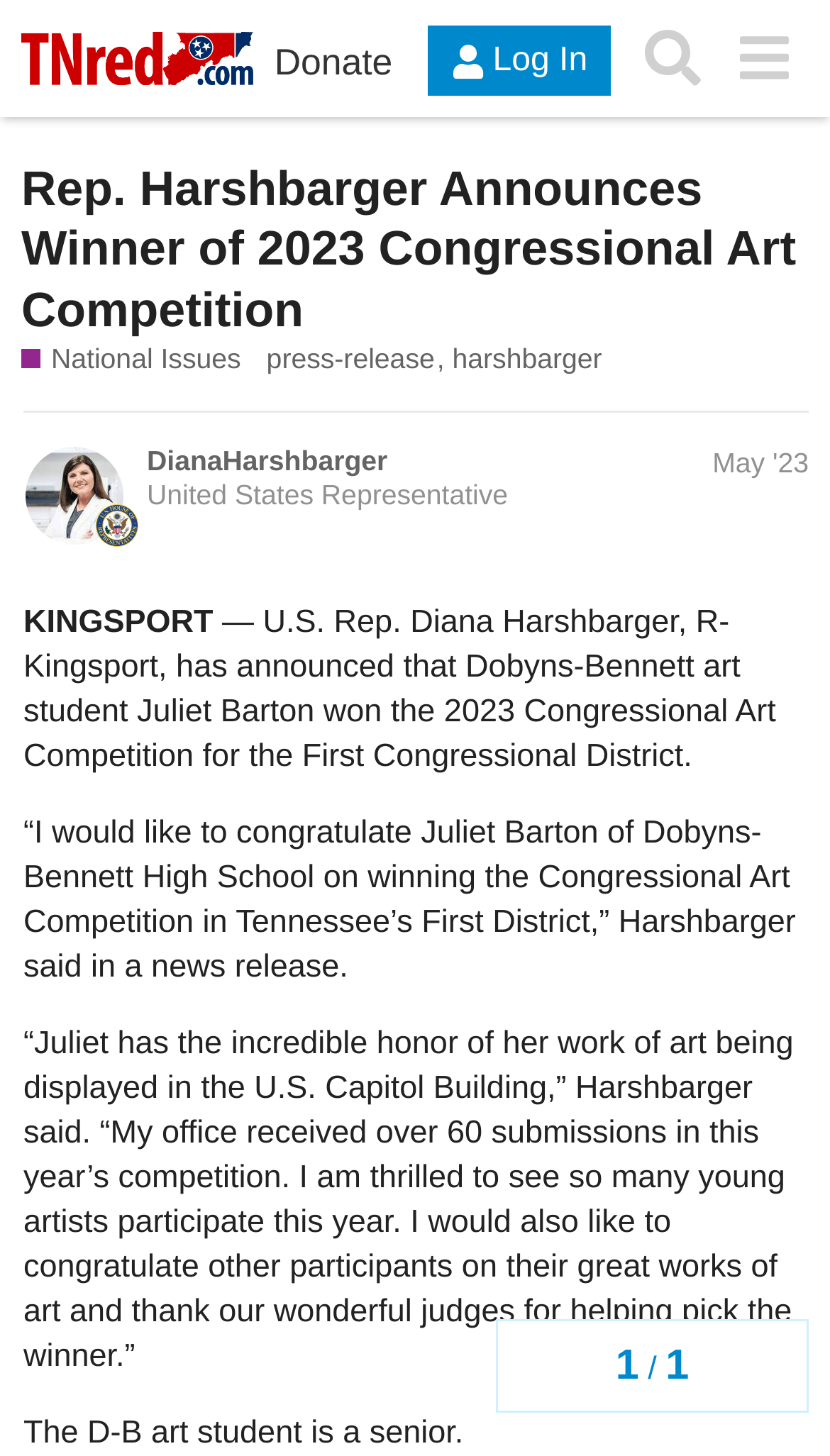Find and generate the main title of the webpage.

Rep. Harshbarger Announces Winner of 2023 Congressional Art Competition